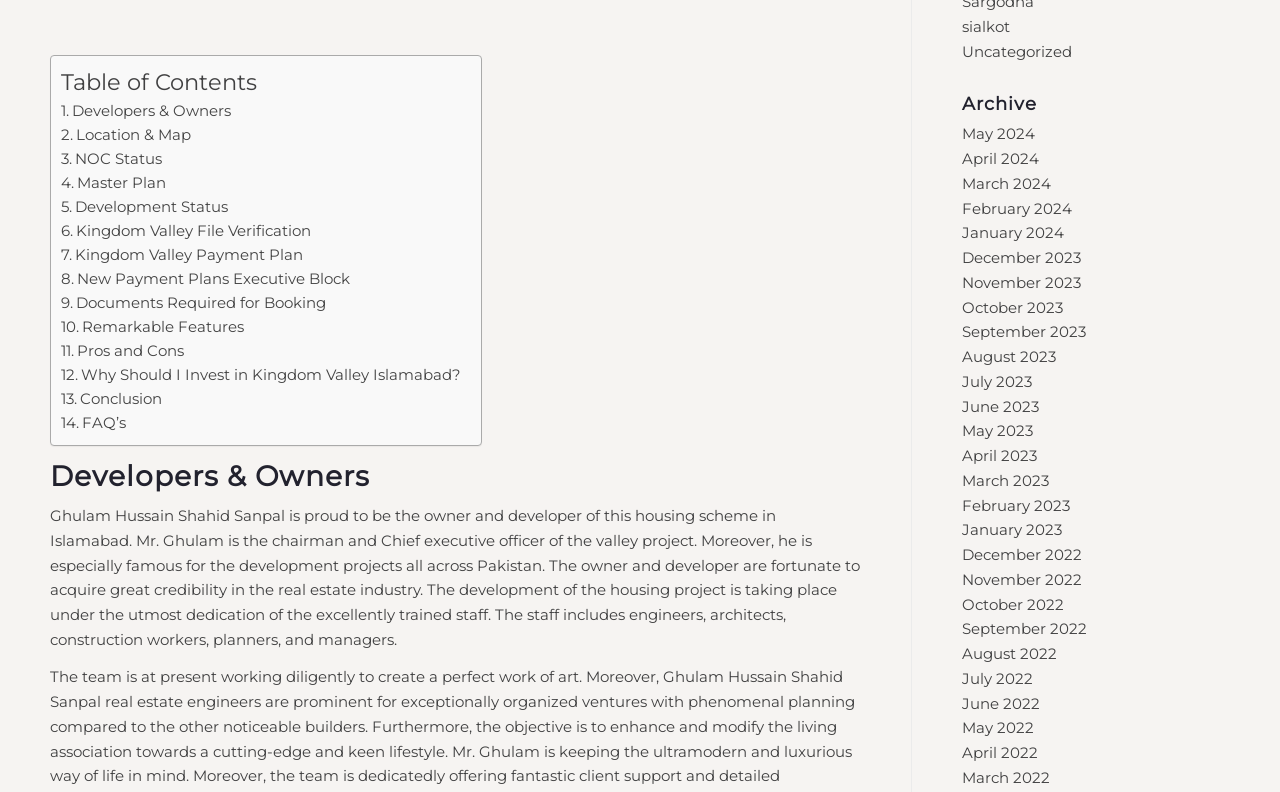Please answer the following question using a single word or phrase: 
What is the name of the owner and developer of Kingdom Valley Islamabad?

Ghulam Hussain Shahid Sanpal